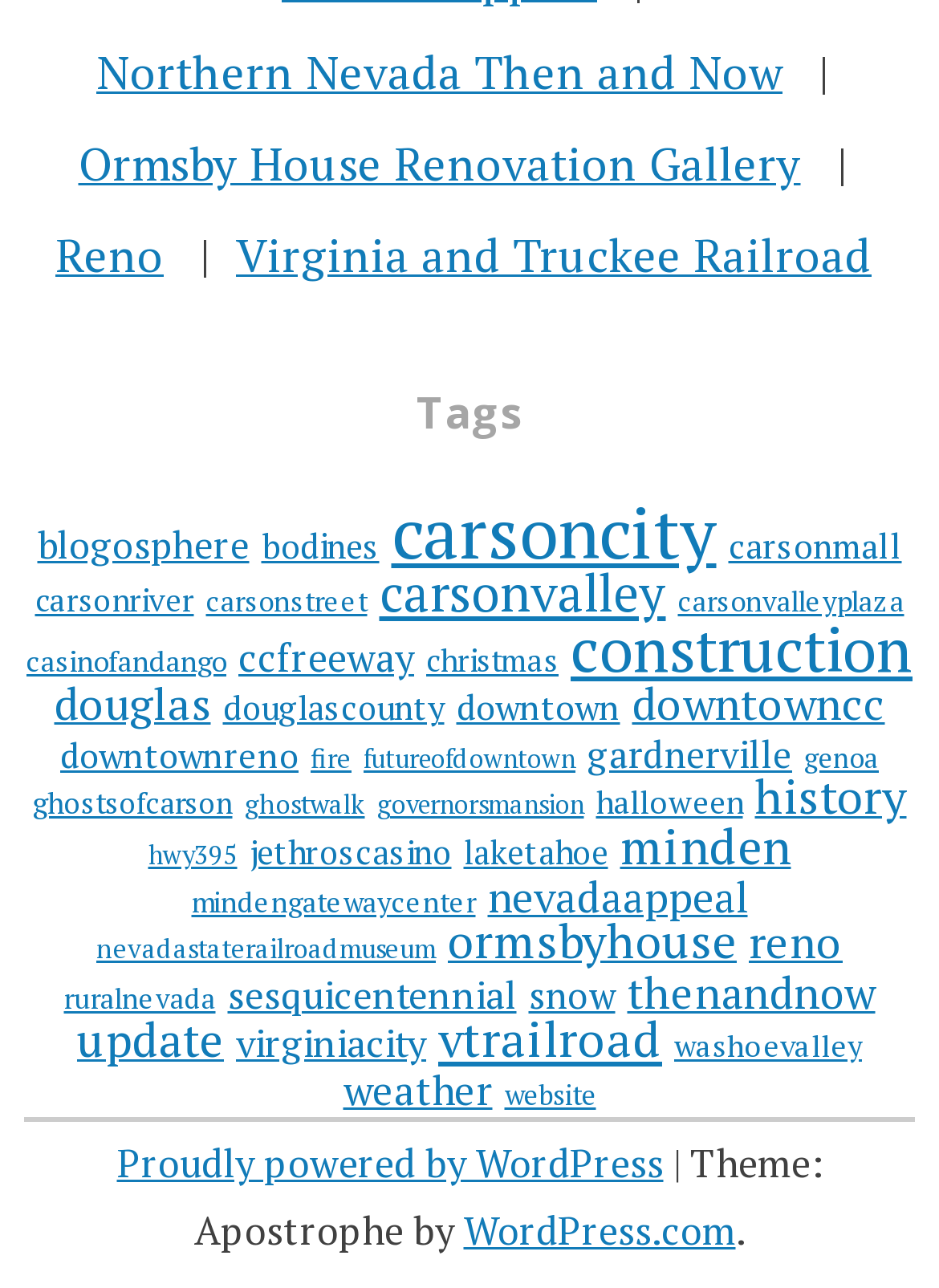Can you specify the bounding box coordinates for the region that should be clicked to fulfill this instruction: "Read about the 'history' of the area".

[0.804, 0.595, 0.965, 0.644]